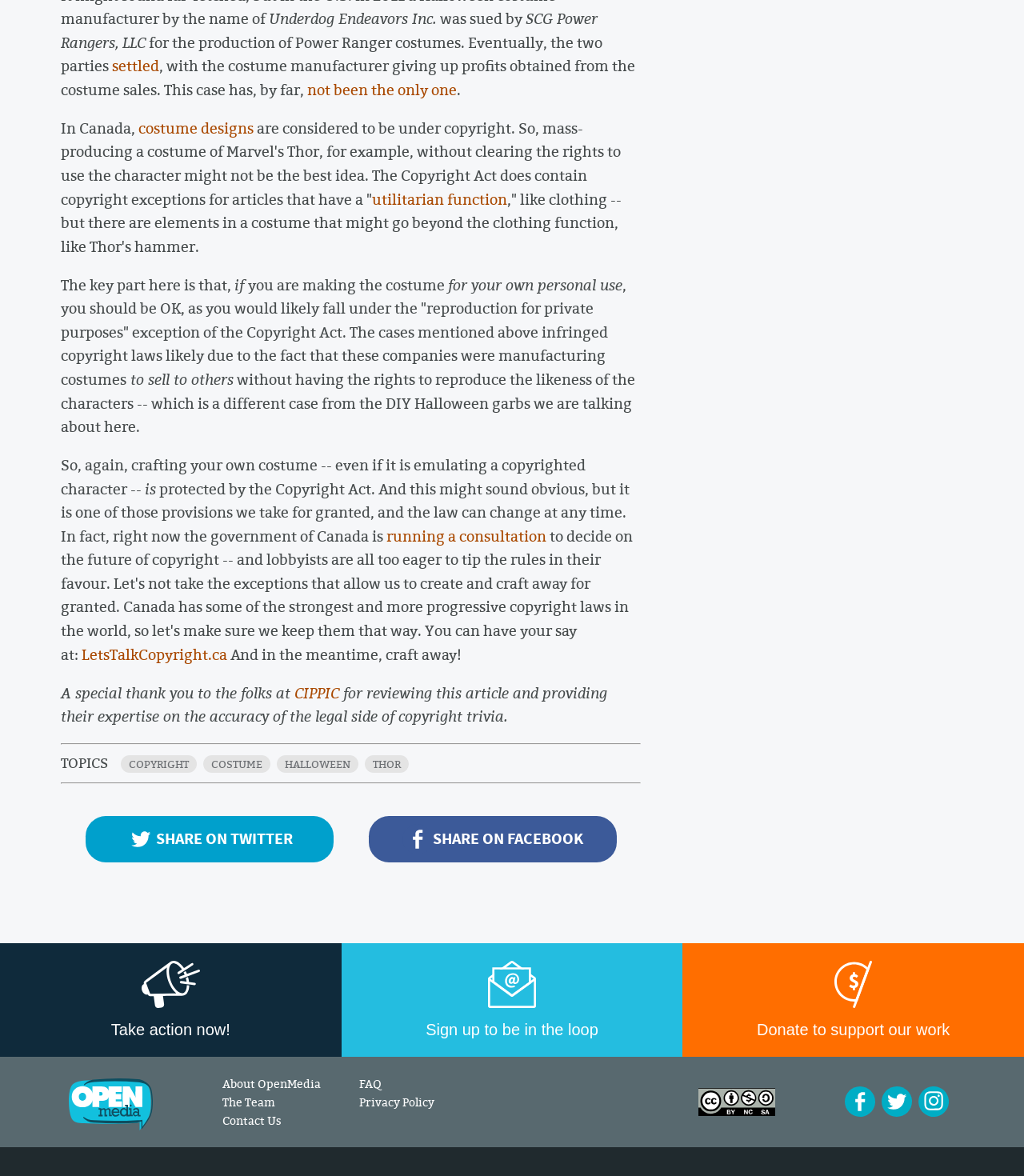Pinpoint the bounding box coordinates of the clickable element needed to complete the instruction: "Share this article on Twitter". The coordinates should be provided as four float numbers between 0 and 1: [left, top, right, bottom].

[0.083, 0.694, 0.325, 0.734]